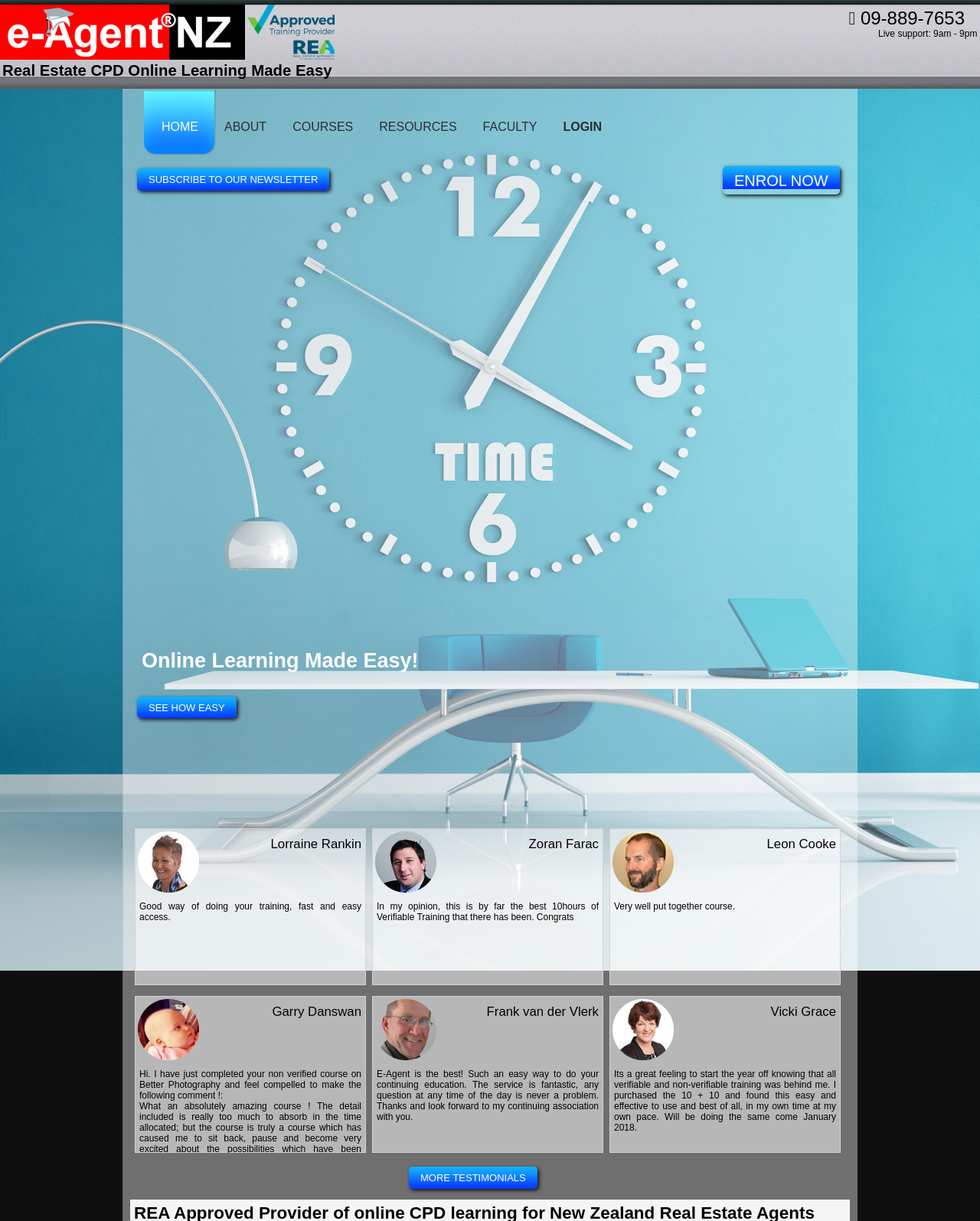Can you pinpoint the bounding box coordinates for the clickable element required for this instruction: "View more testimonials"? The coordinates should be four float numbers between 0 and 1, i.e., [left, top, right, bottom].

[0.417, 0.956, 0.548, 0.974]